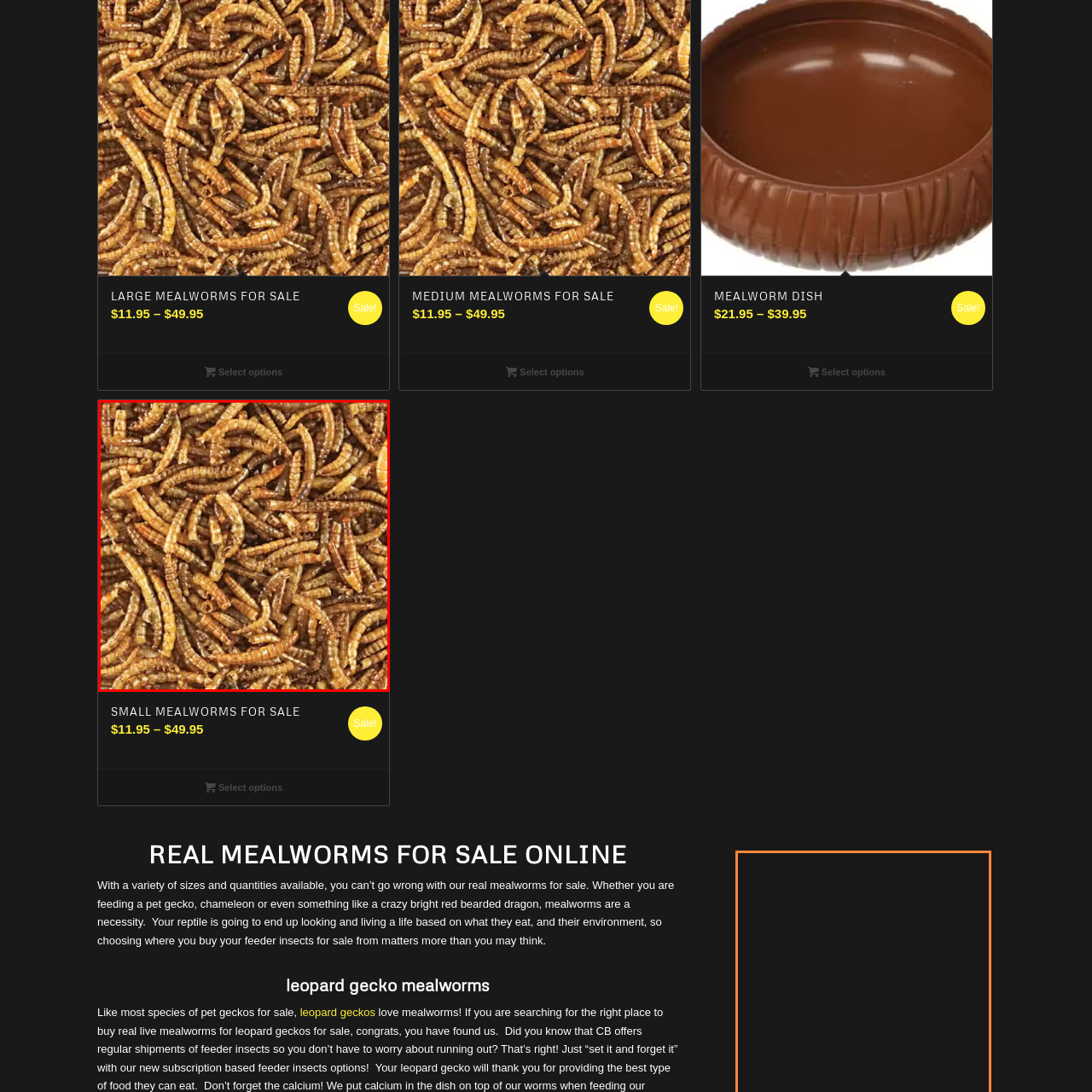Observe the visual content surrounded by a red rectangle, What is the characteristic color of mealworms? Respond using just one word or a short phrase.

Golden-brown